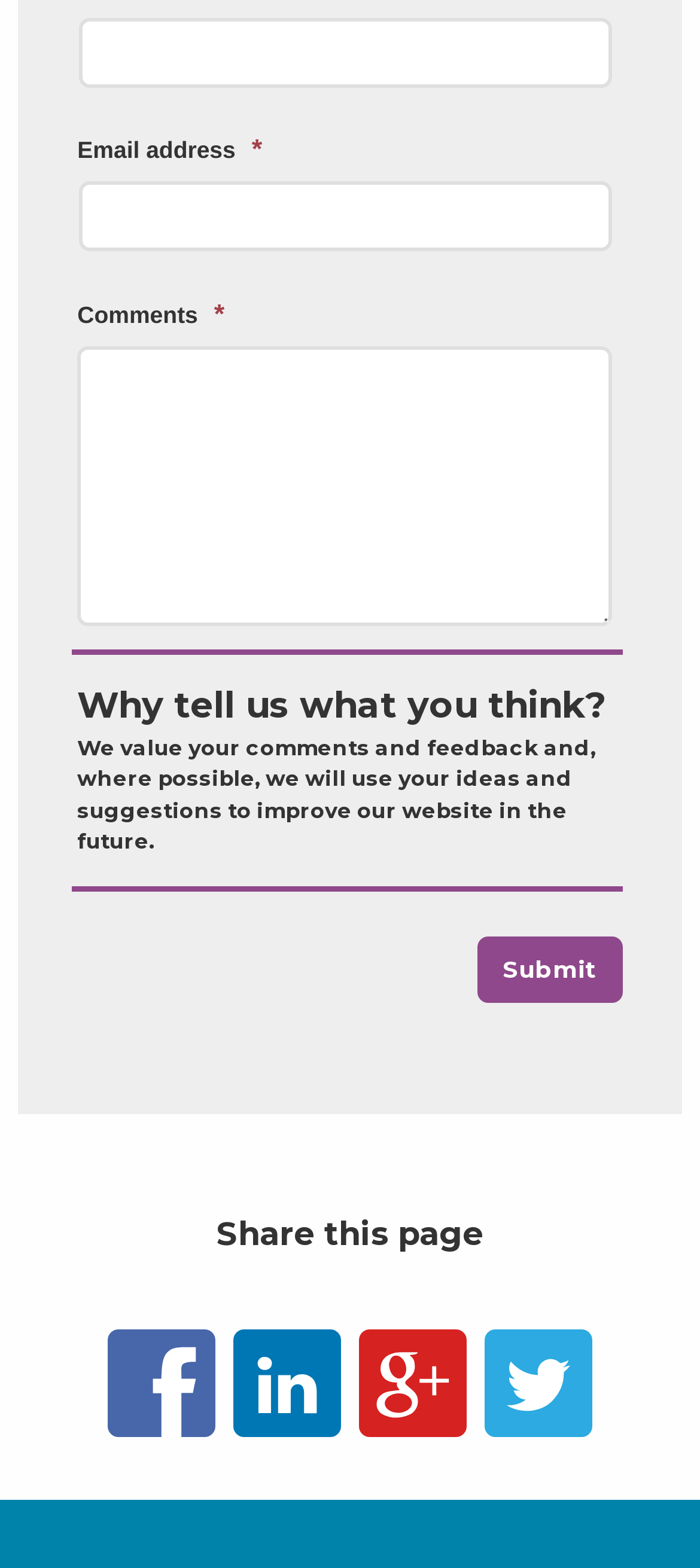Please locate the bounding box coordinates for the element that should be clicked to achieve the following instruction: "Input your email address". Ensure the coordinates are given as four float numbers between 0 and 1, i.e., [left, top, right, bottom].

[0.114, 0.116, 0.874, 0.161]